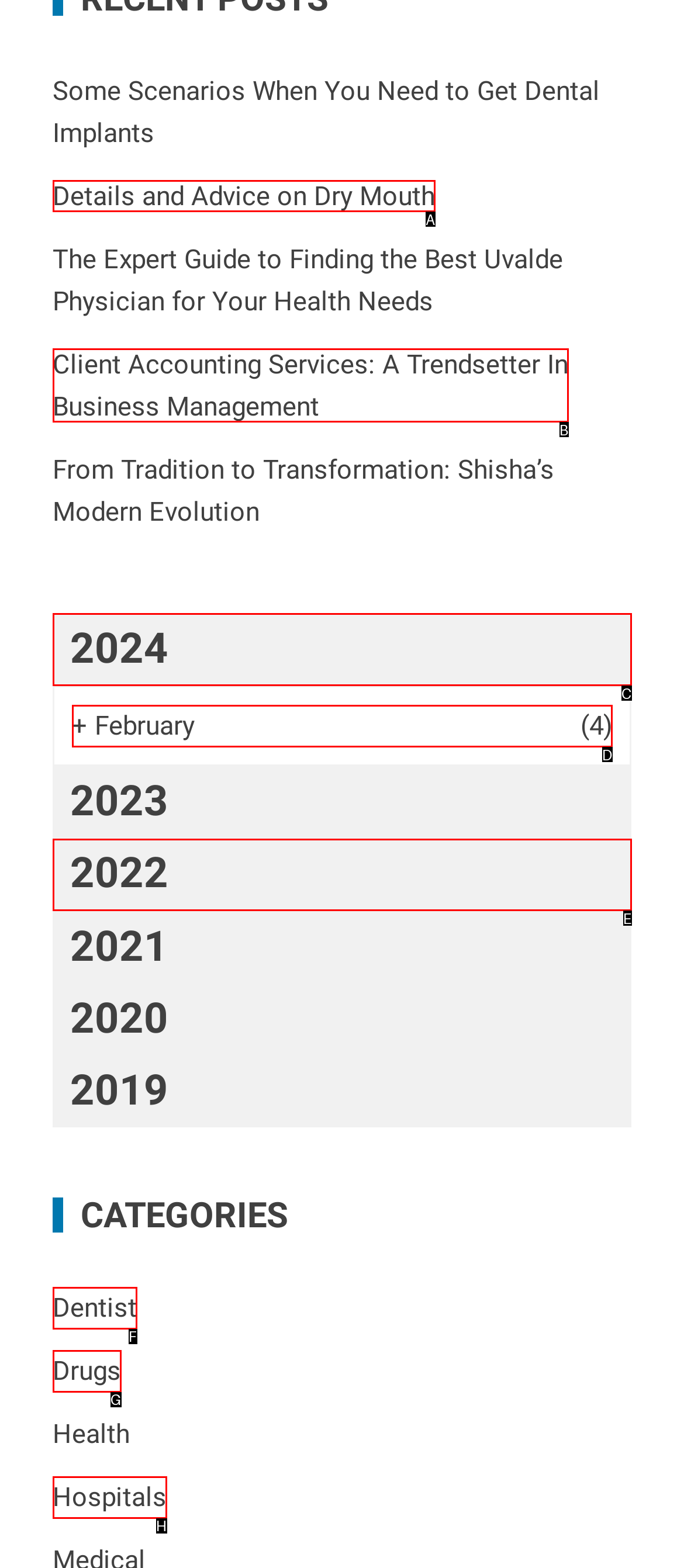Tell me which one HTML element best matches the description: Dentist Answer with the option's letter from the given choices directly.

F